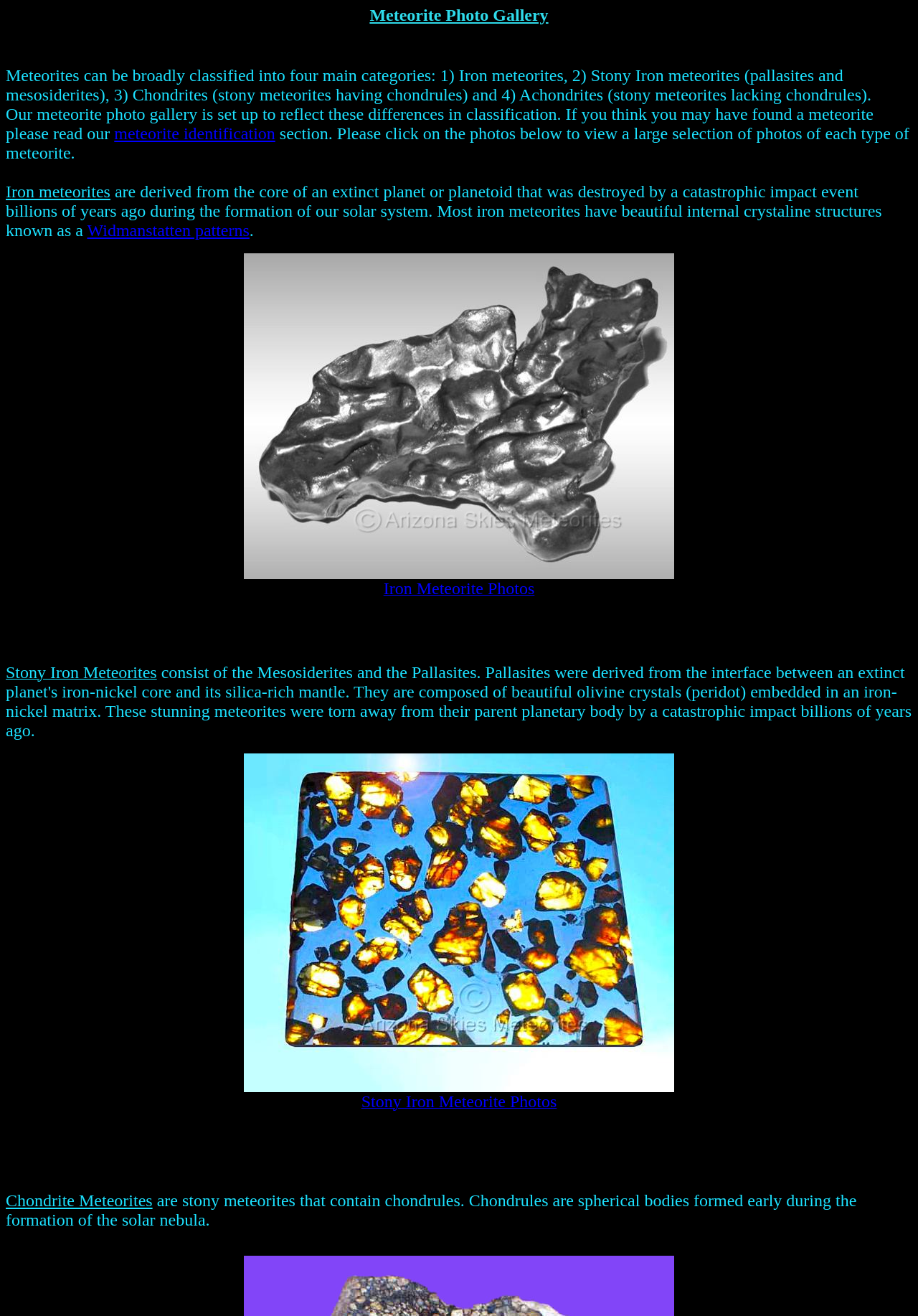Locate the bounding box of the UI element described by: "Widmanstatten patterns" in the given webpage screenshot.

[0.095, 0.168, 0.272, 0.182]